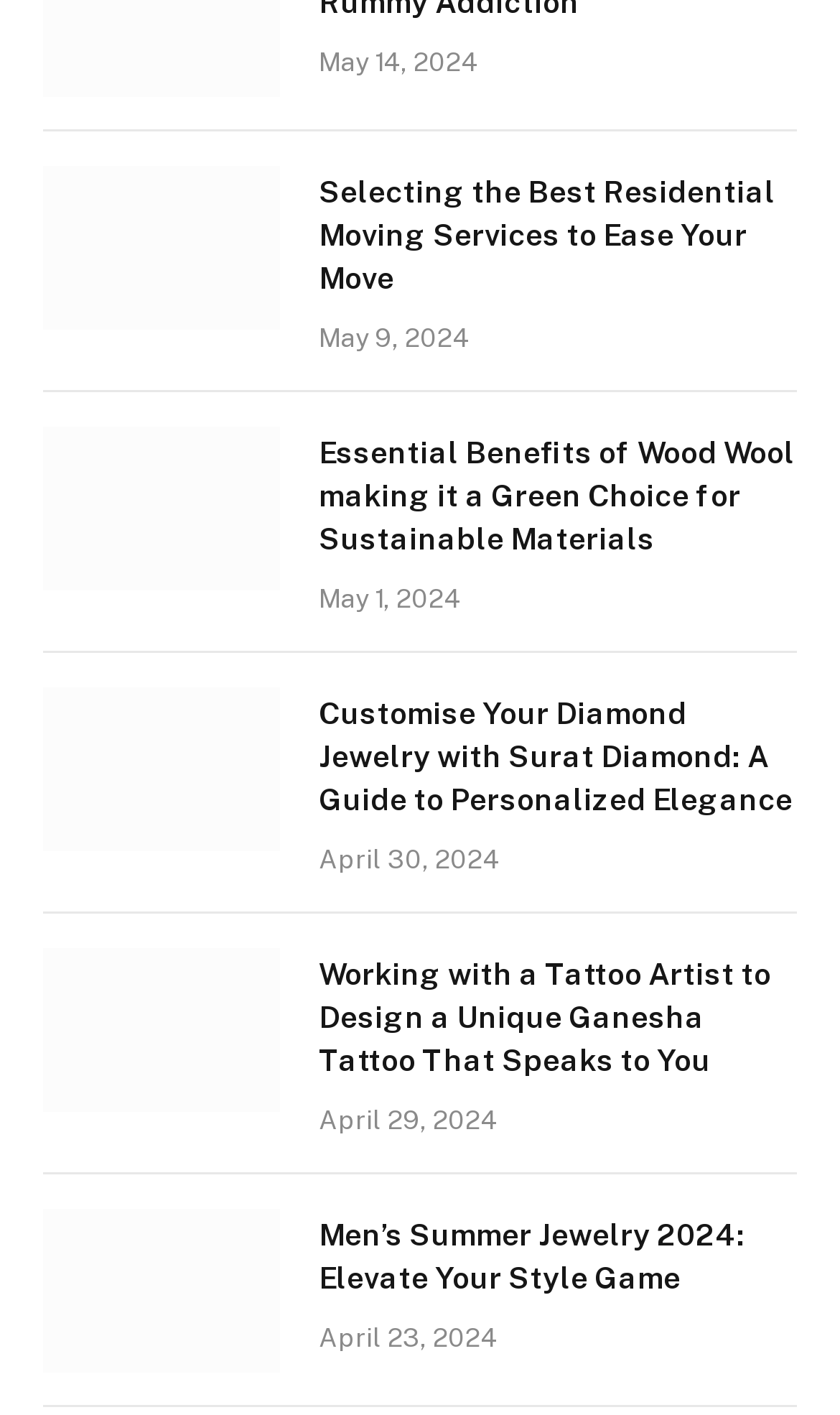How many articles are on this webpage?
Please look at the screenshot and answer using one word or phrase.

5